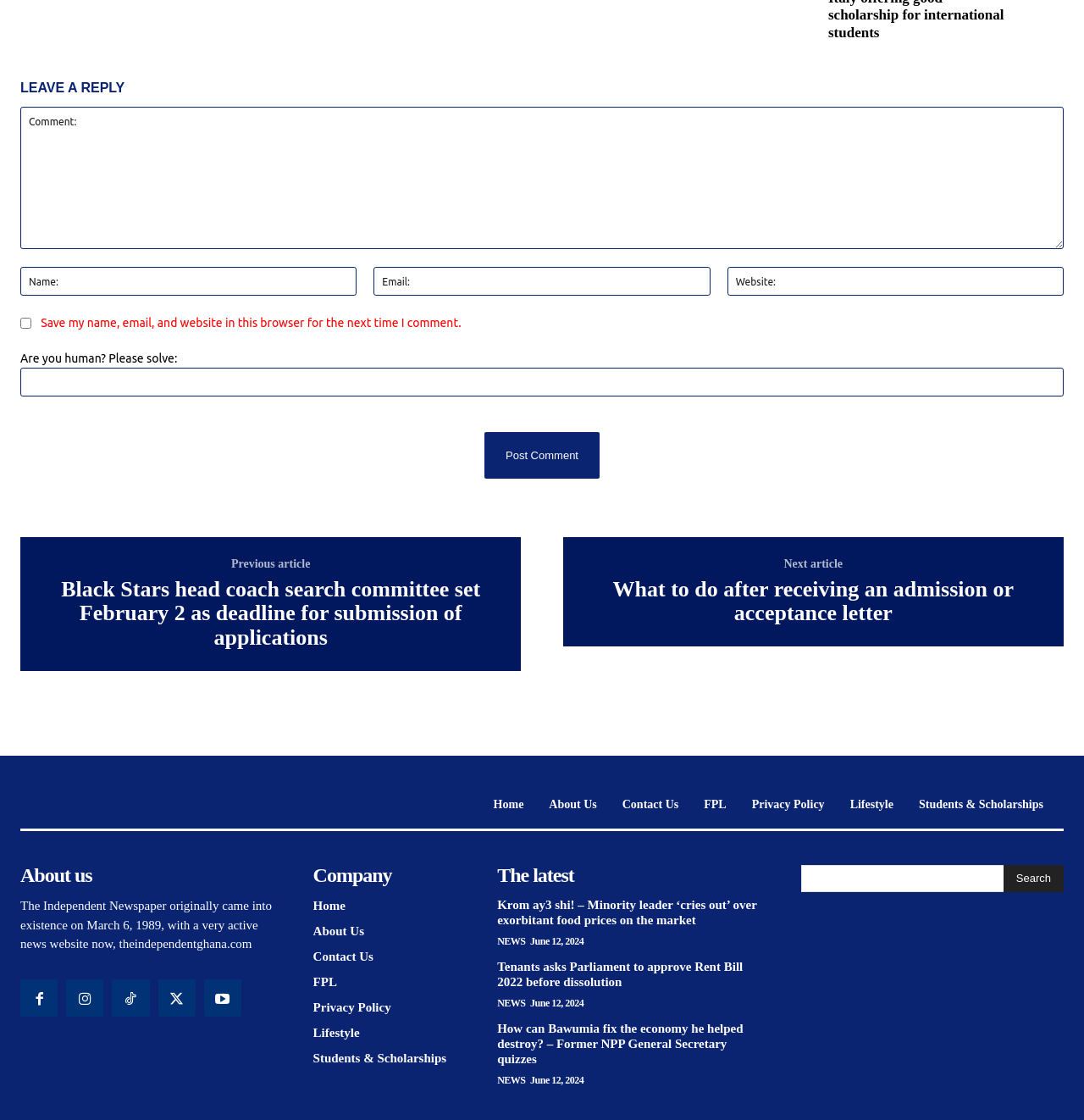Please reply with a single word or brief phrase to the question: 
What is the purpose of the search box in the top-right corner?

Search the website